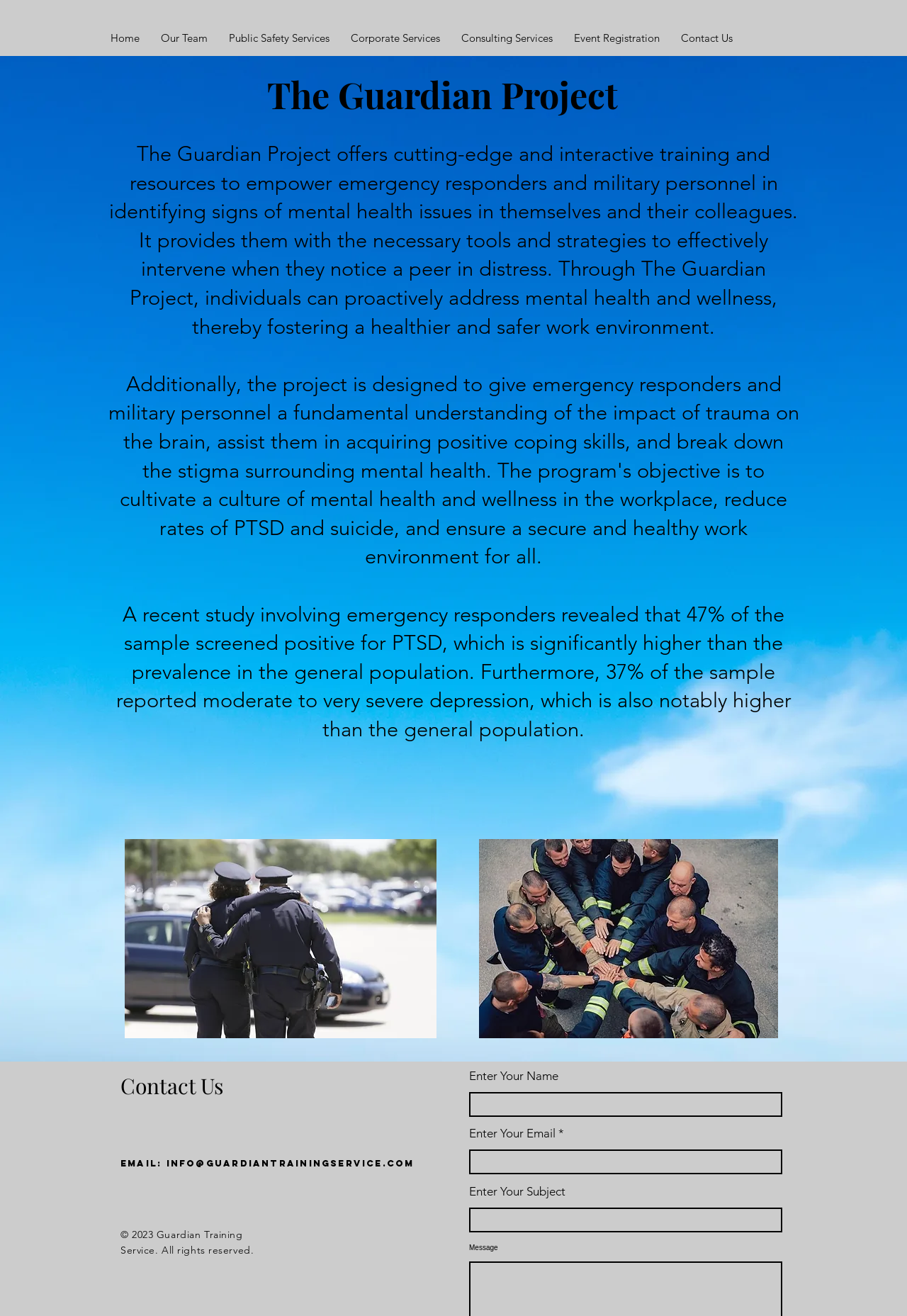What is the purpose of The Guardian Project?
Deliver a detailed and extensive answer to the question.

Based on the webpage content, The Guardian Project provides cutting-edge and interactive training and resources to empower emergency responders and military personnel in identifying signs of mental health issues in themselves and their colleagues.